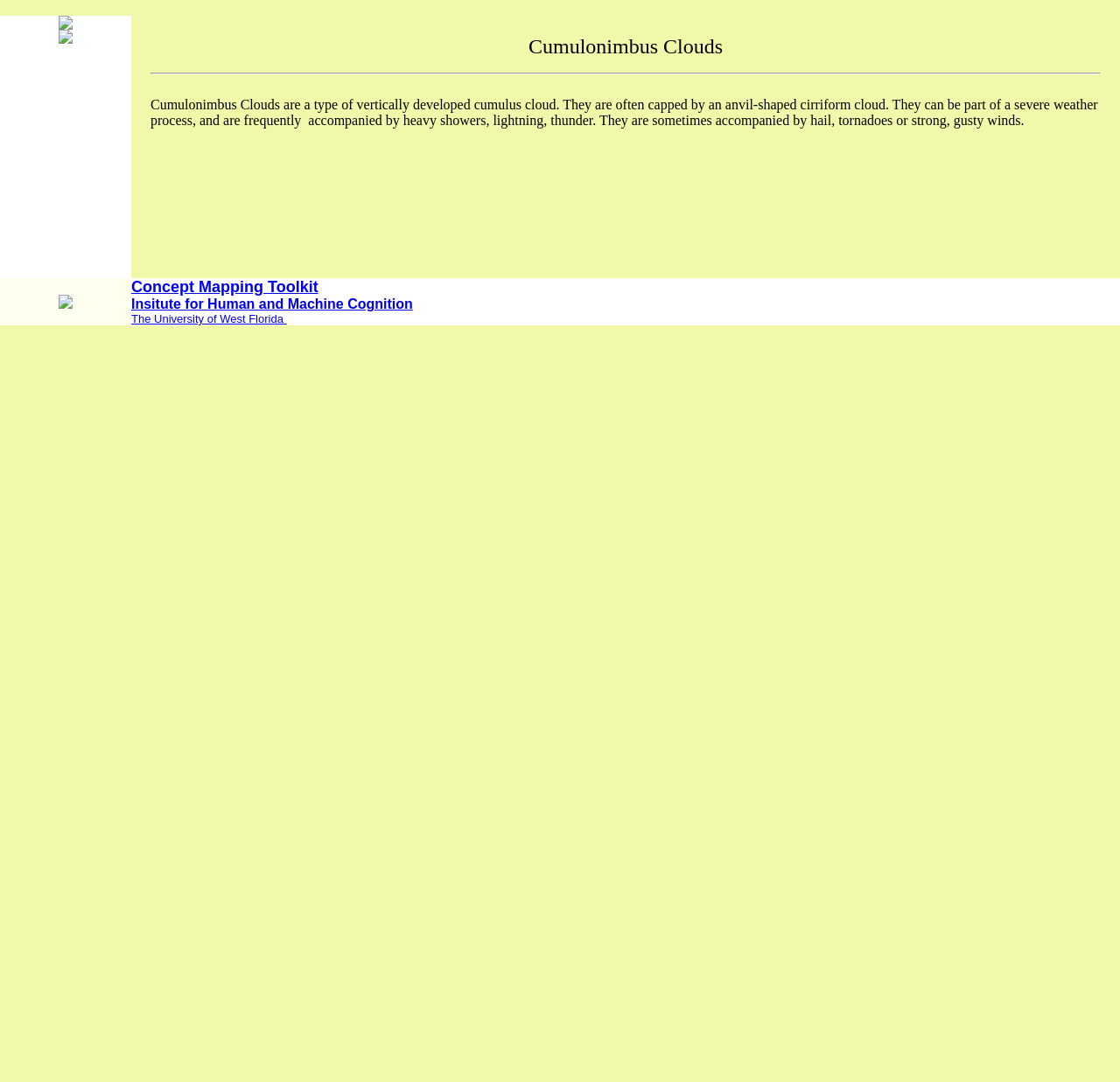Please find the bounding box coordinates (top-left x, top-left y, bottom-right x, bottom-right y) in the screenshot for the UI element described as follows: The University of West Florida

[0.117, 0.289, 0.256, 0.301]